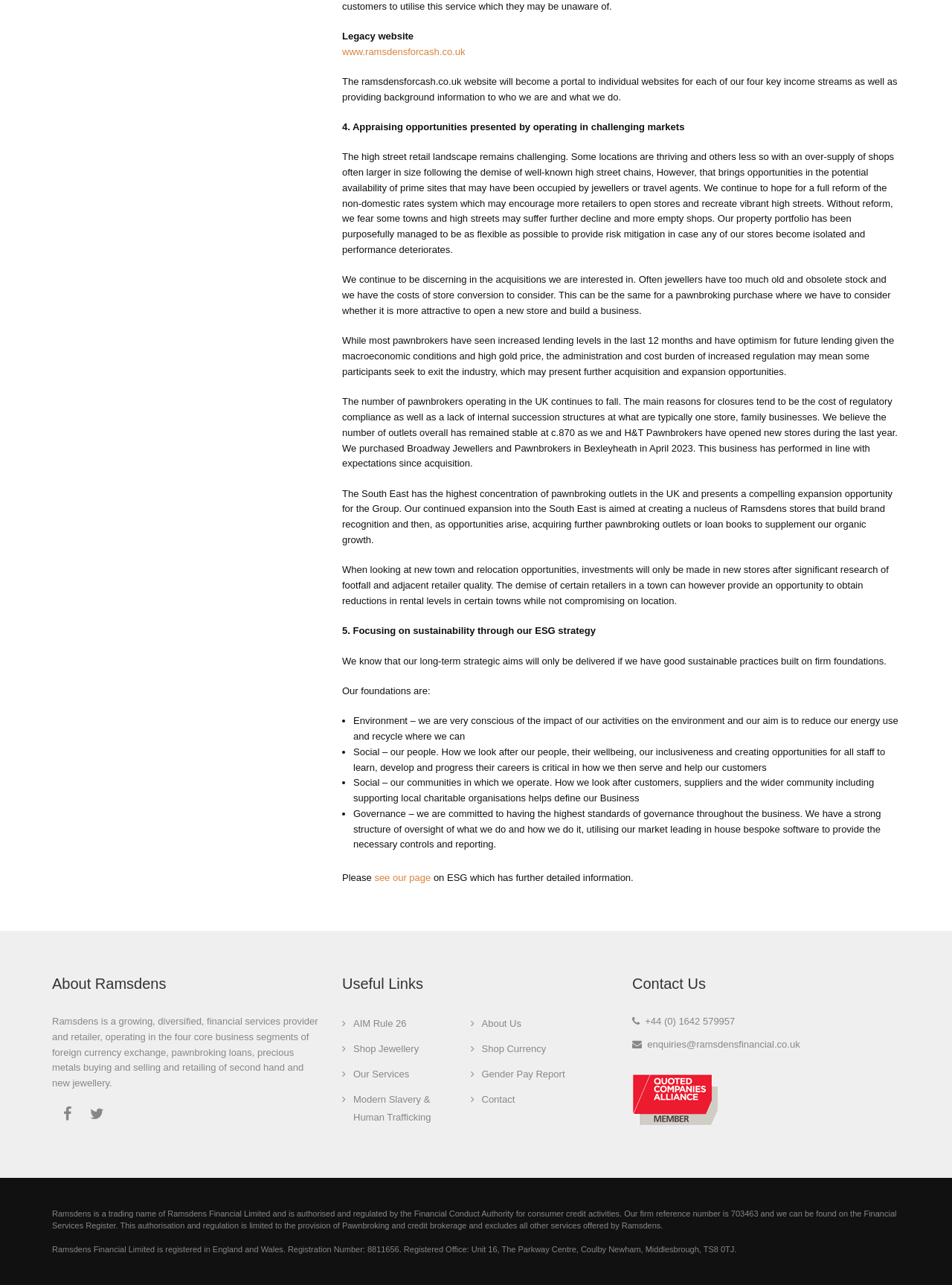Find the bounding box coordinates of the area to click in order to follow the instruction: "contact us".

[0.664, 0.753, 0.945, 0.778]